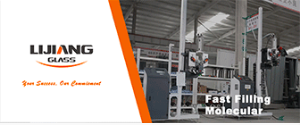What kind of setting is showcased on the right side of the banner?
With the help of the image, please provide a detailed response to the question.

The right side of the banner showcases a modern industrial setting with machinery, which suggests advanced technology related to glass filling processes and gives an idea of the company's operational environment.